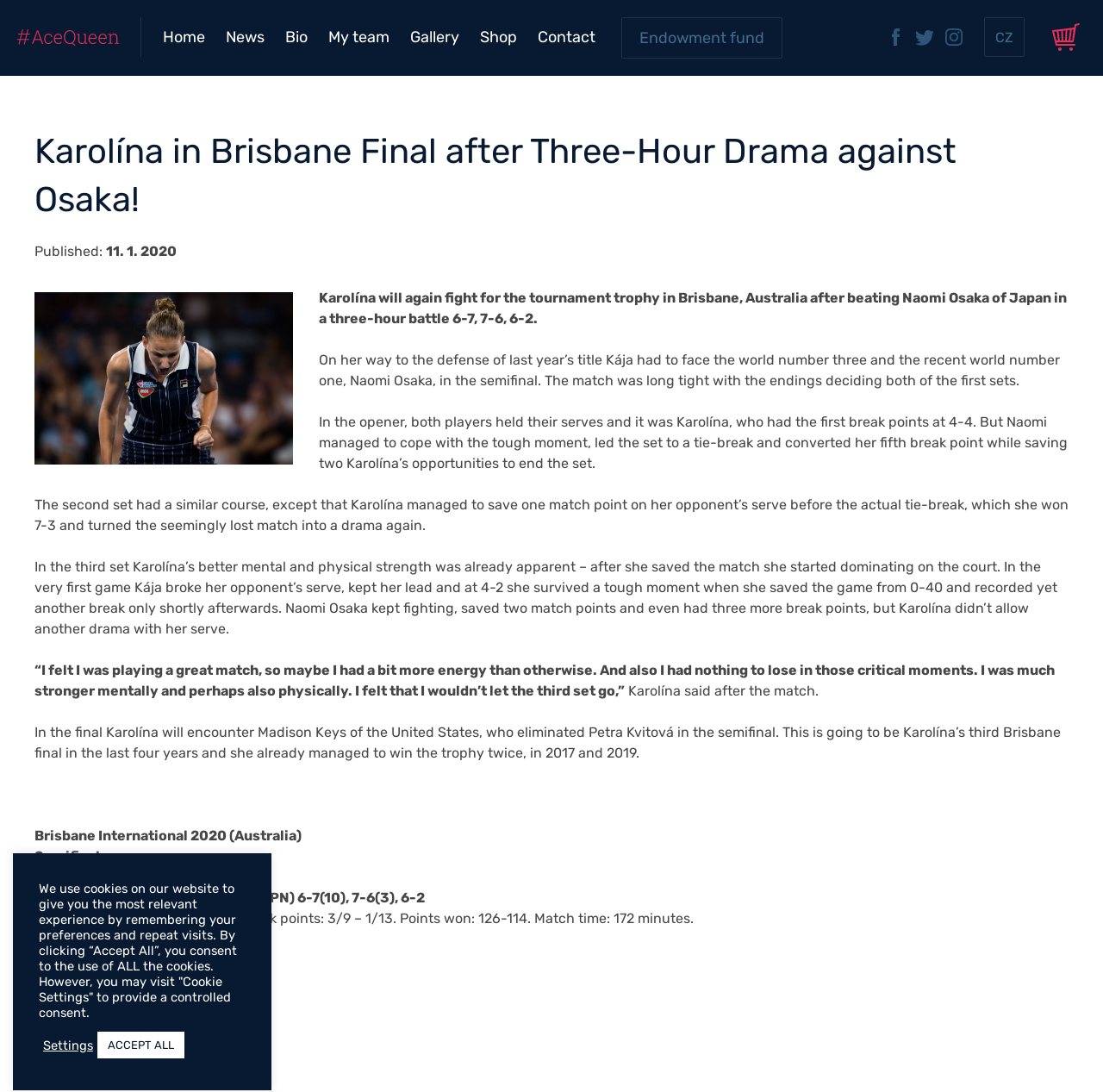Find the bounding box coordinates of the element to click in order to complete the given instruction: "View Karolína's Bio."

[0.249, 0.016, 0.288, 0.052]